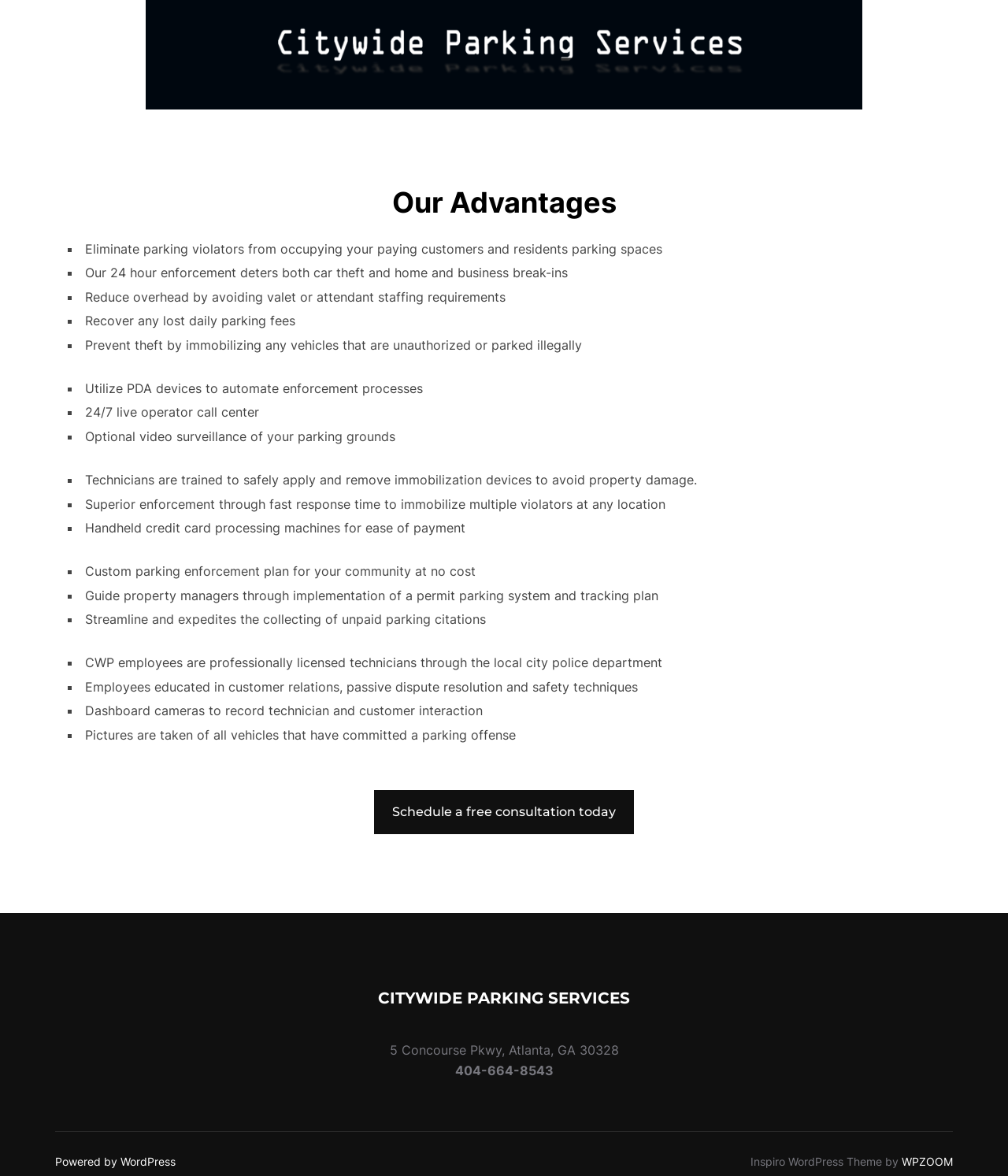Provide a short answer to the following question with just one word or phrase: What is the purpose of the handheld credit card processing machines?

Ease of payment